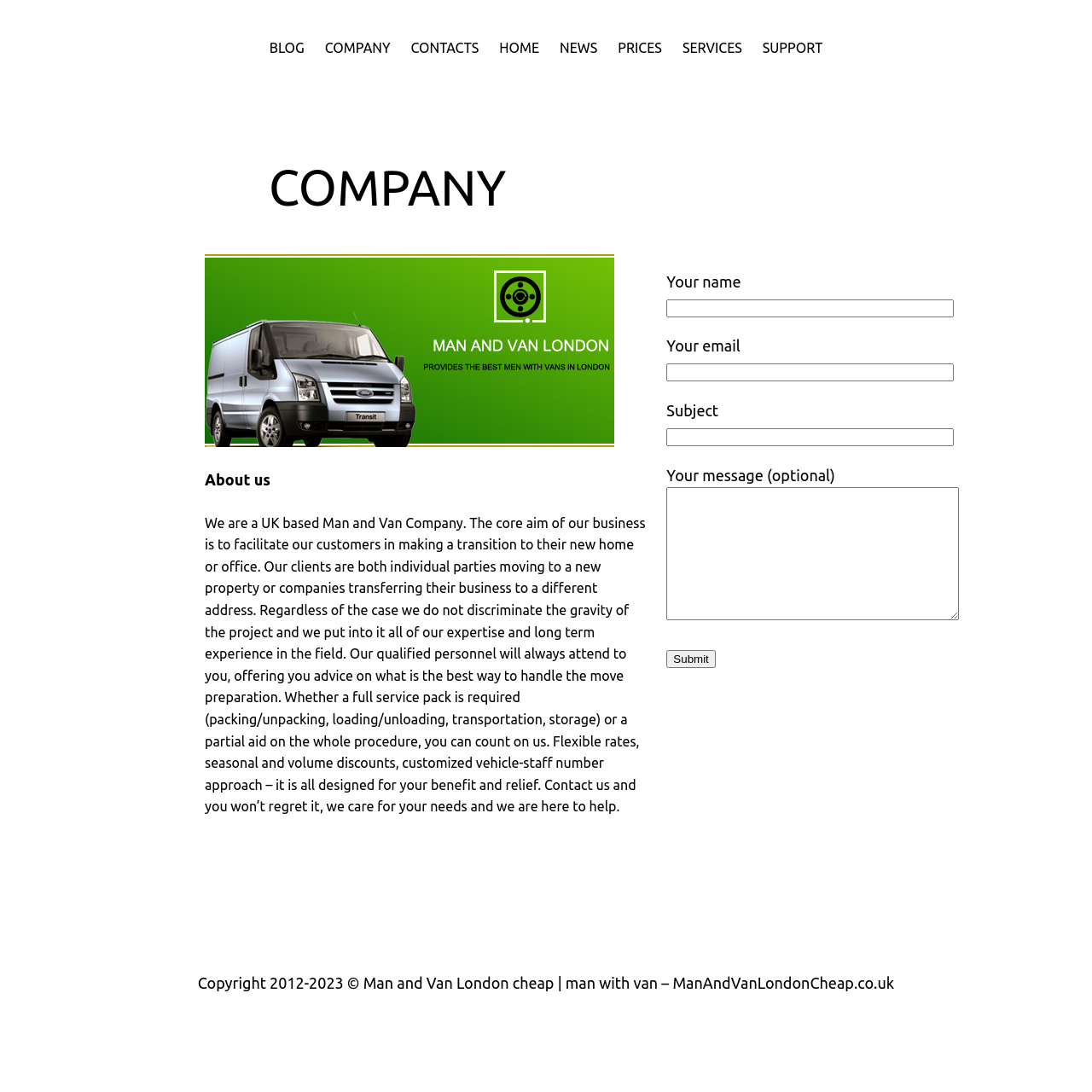What is the copyright year range?
Please answer the question with a single word or phrase, referencing the image.

2012-2023